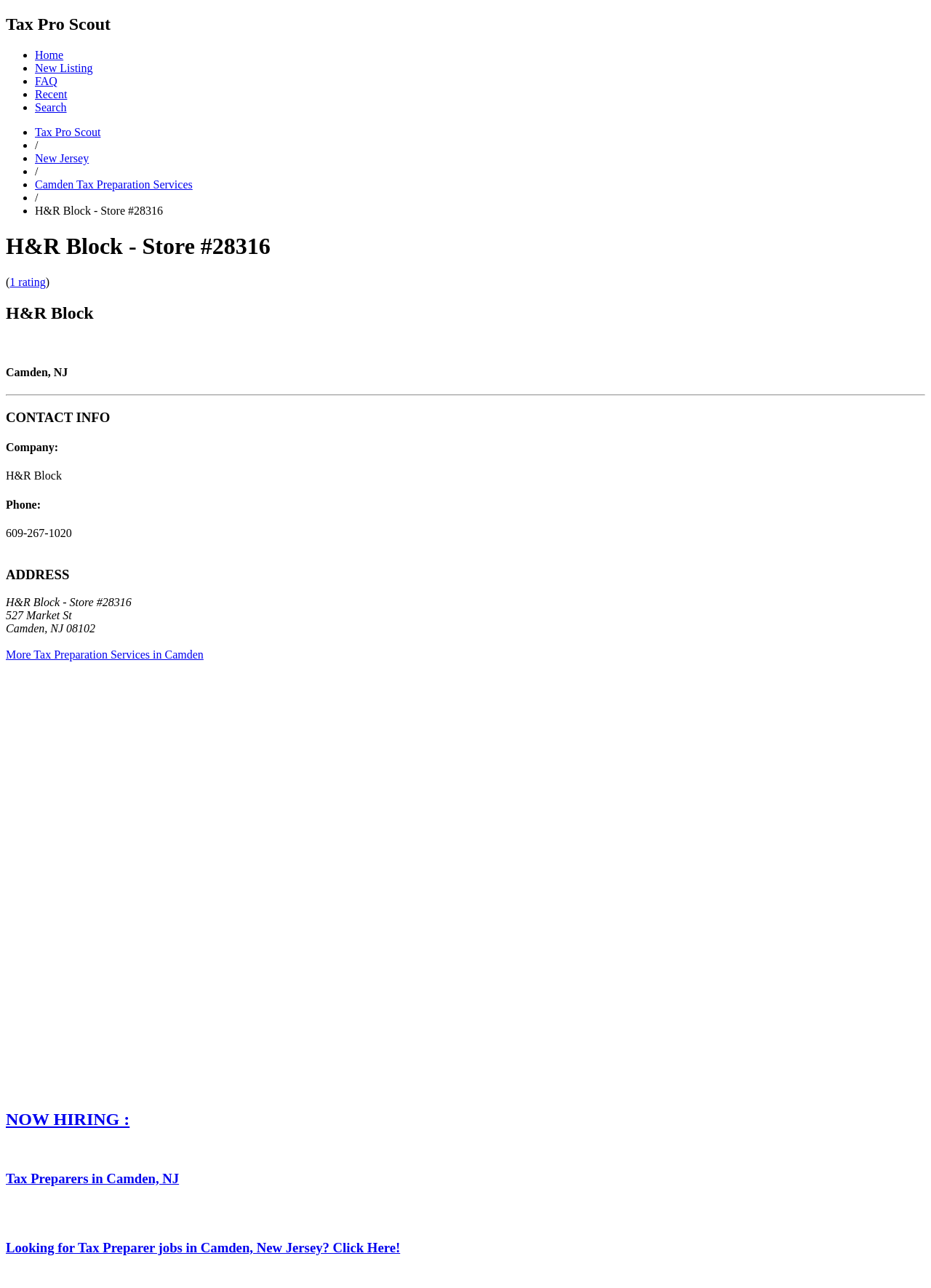Describe all visible elements and their arrangement on the webpage.

This webpage is about H&R Block's Store #28316 in Camden, New Jersey, offering tax preparation services. At the top, there is a navigation menu with links to "Home", "New Listing", "FAQ", "Recent", "Search", "Tax Pro Scout", "New Jersey", and "Camden Tax Preparation Services". 

Below the navigation menu, there is a heading that reads "H&R Block - Store #28316" followed by a rating of "1 rating" in parentheses. 

Further down, there is a section with the company's name, "H&R Block", and its location, "Camden, NJ". A horizontal separator line divides this section from the "CONTACT INFO" section, which includes the company's phone number, "609-267-1020". 

The "ADDRESS" section lists the store's address, "527 Market St, Camden, NJ 08102". 

There is a link to "More Tax Preparation Services in Camden" below the address section. 

The webpage also features two advertisements, one above the other, taking up a significant portion of the page. 

At the very bottom, there is a call-to-action link that reads "NOW HIRING : Tax Preparers in Camden, NJ Looking for Tax Preparer jobs in Camden, New Jersey? Click Here!".